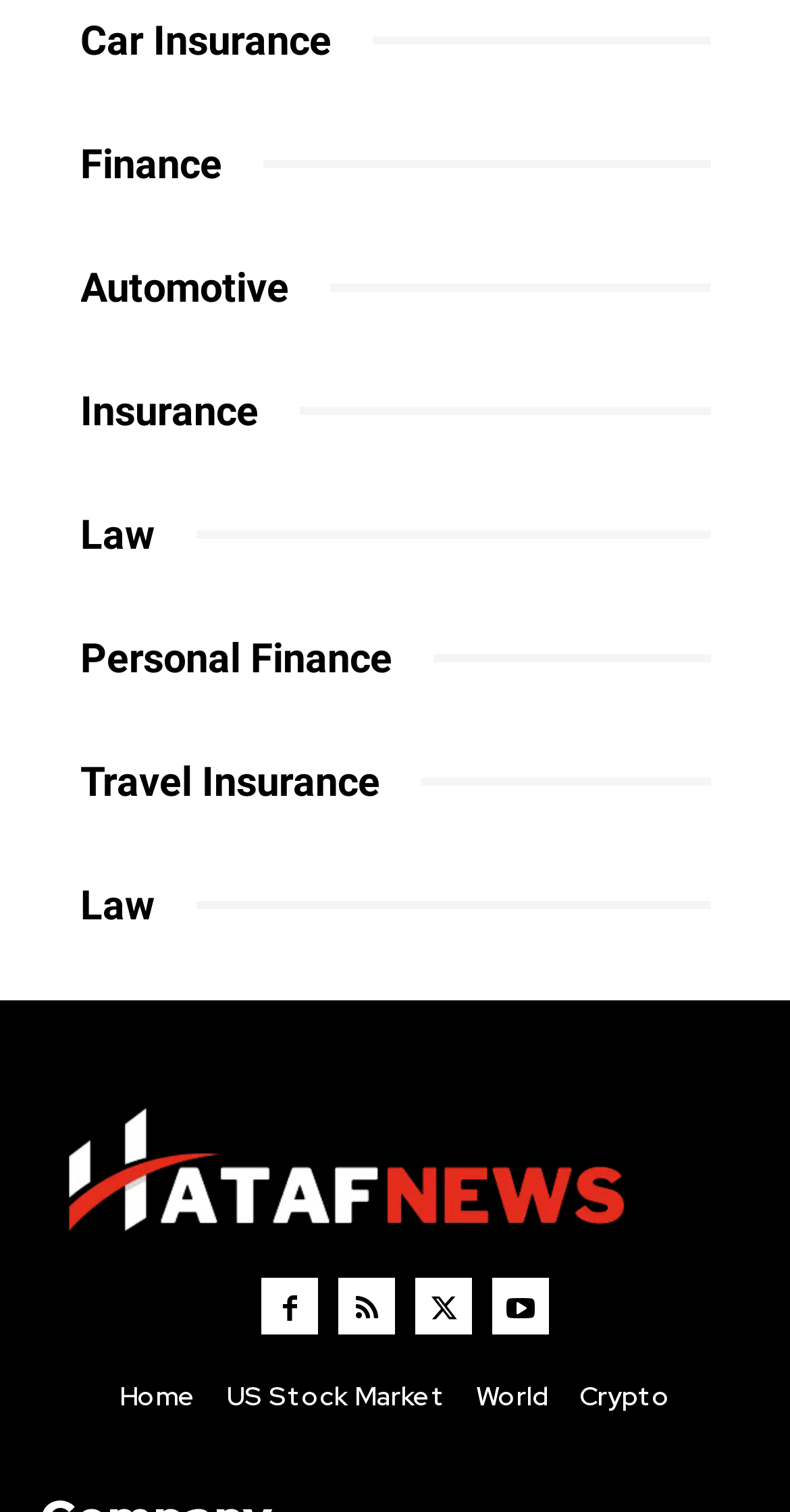Please locate the clickable area by providing the bounding box coordinates to follow this instruction: "Click on the Logo".

[0.051, 0.715, 0.949, 0.838]